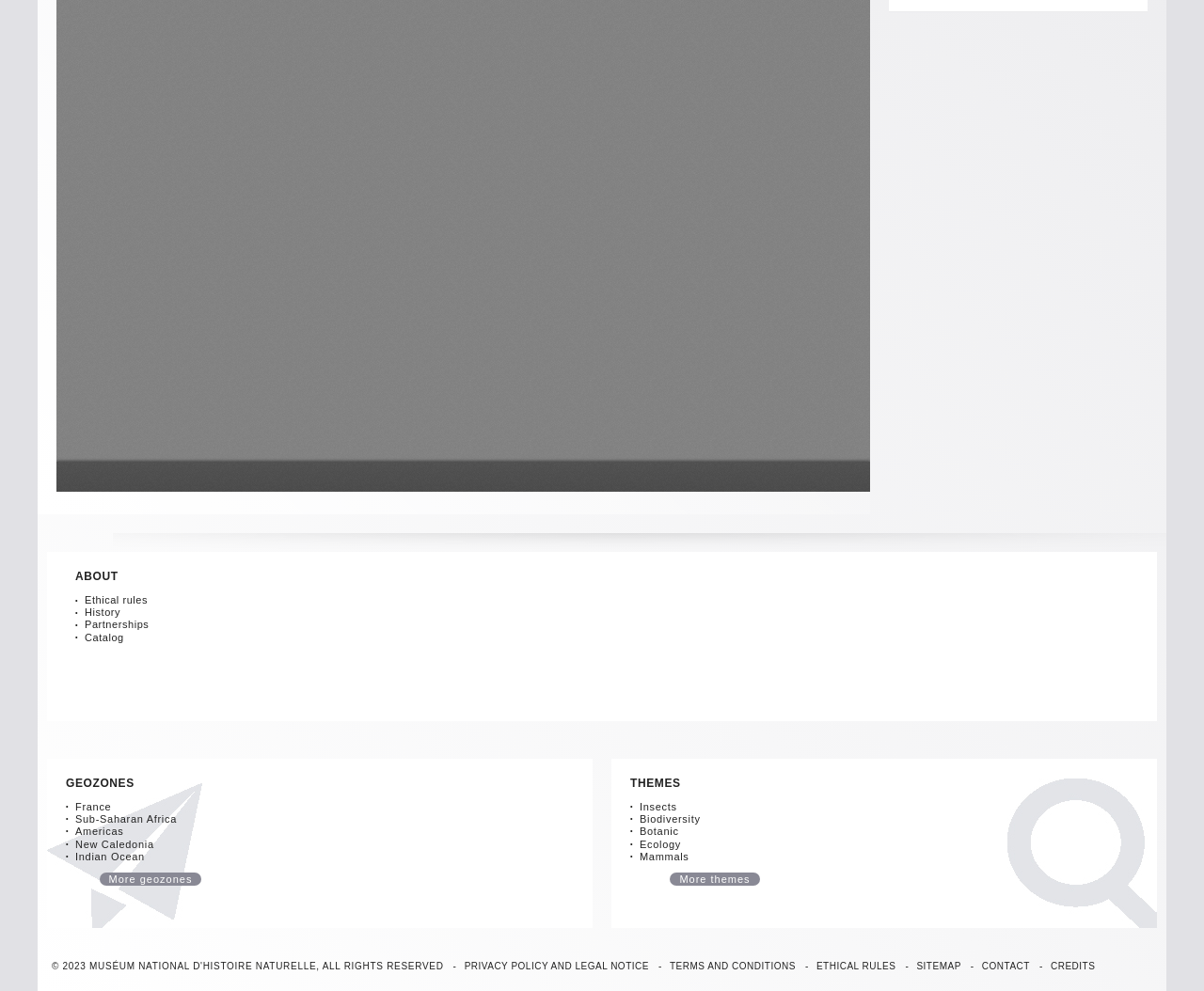What is the second link under 'ABOUT'?
Give a single word or phrase answer based on the content of the image.

History